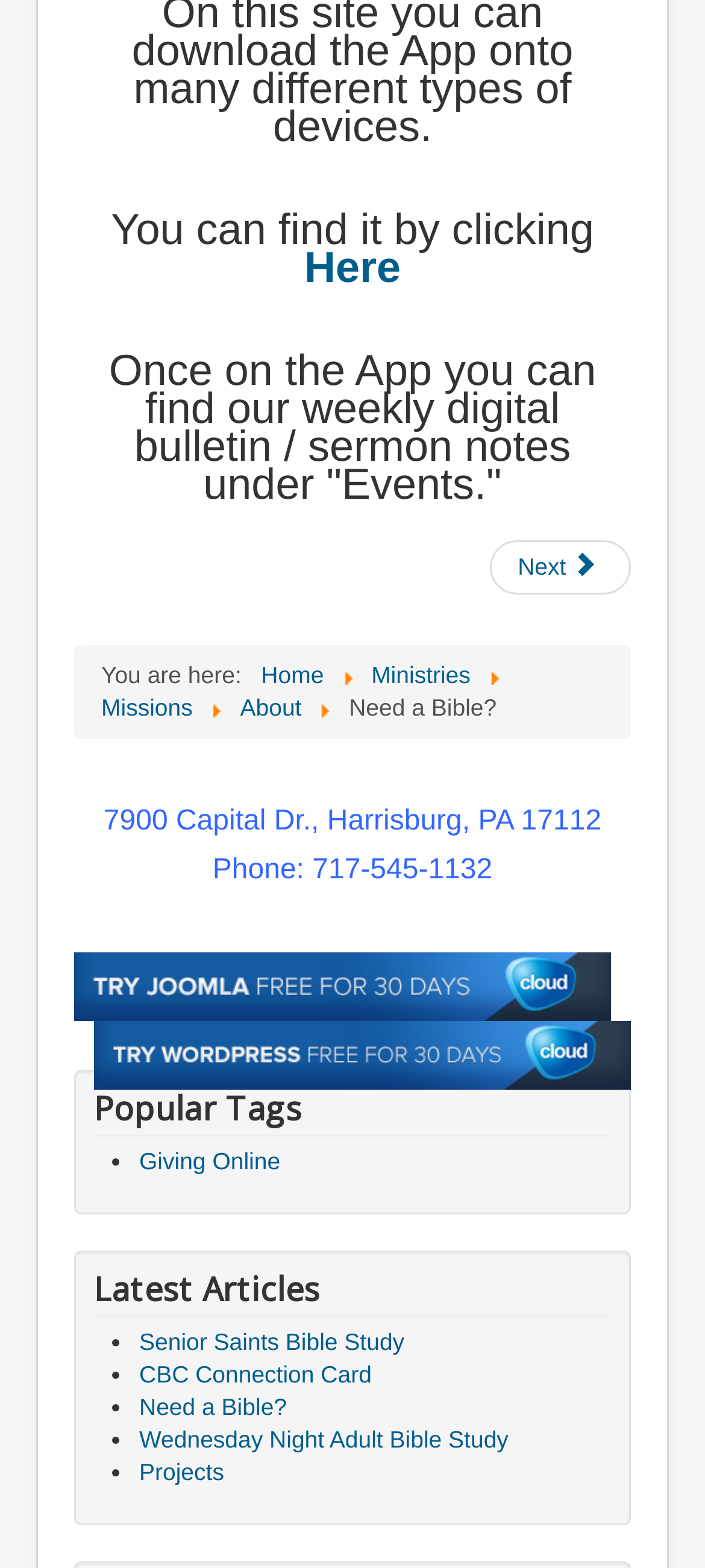Select the bounding box coordinates of the element I need to click to carry out the following instruction: "Go to 'Ministries'".

[0.527, 0.422, 0.667, 0.439]